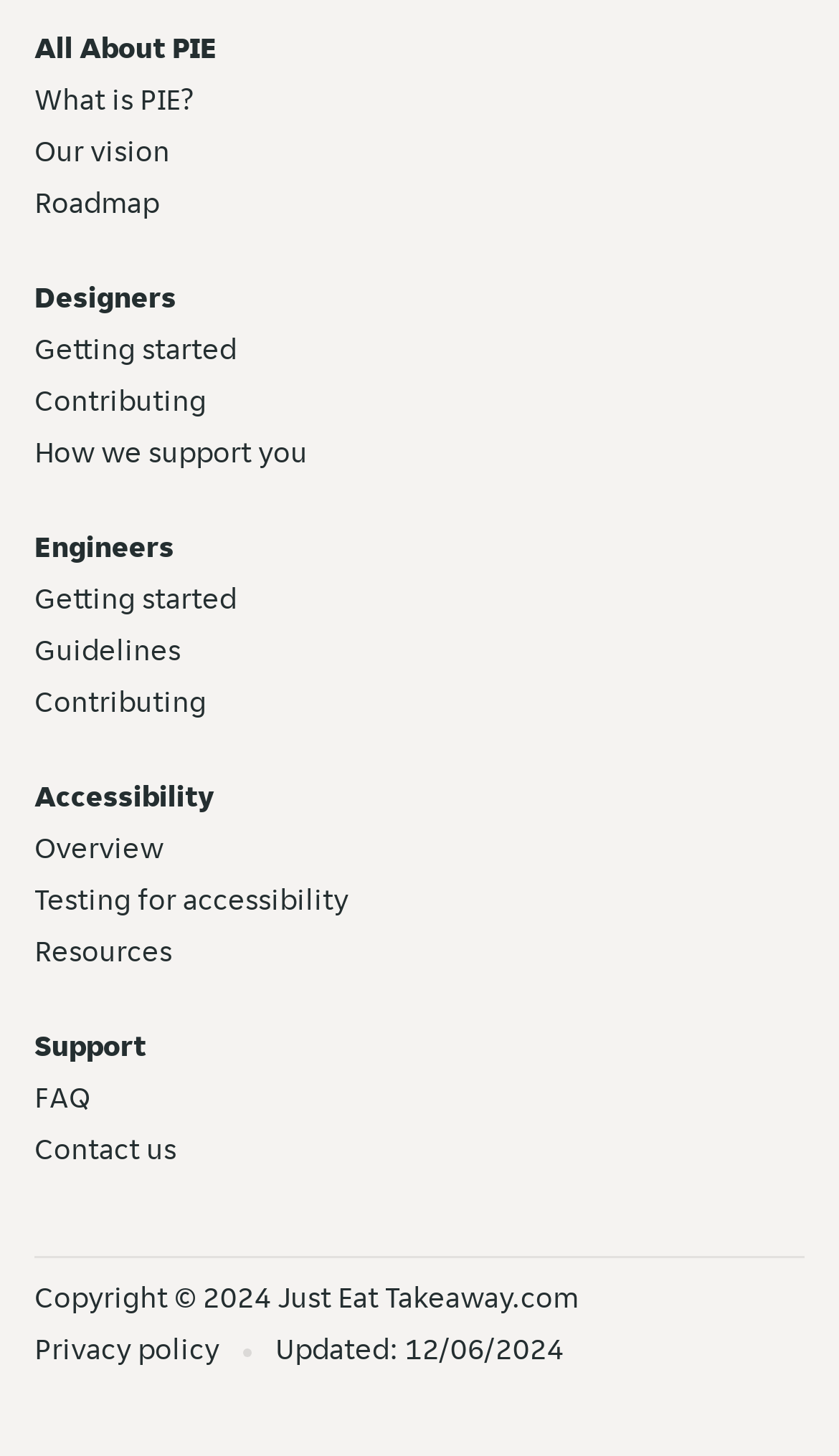Please find the bounding box for the UI component described as follows: "Getting started".

[0.041, 0.397, 0.282, 0.424]